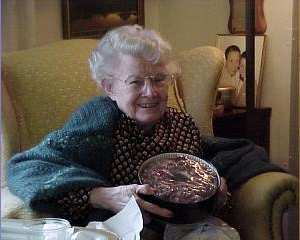Respond to the question with just a single word or phrase: 
What is draped over the woman's shoulders?

A green shawl